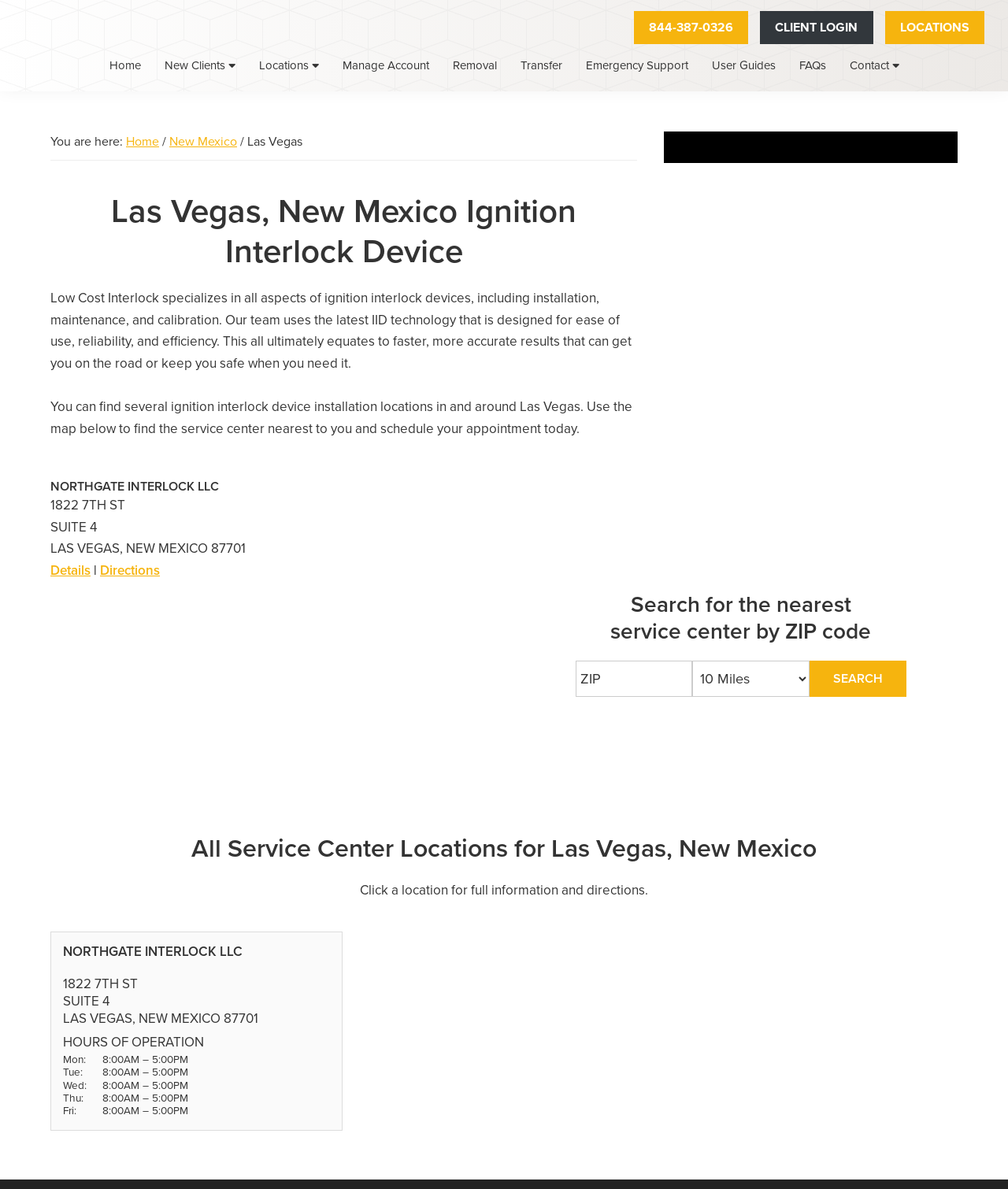Identify and provide the main heading of the webpage.

Las Vegas, New Mexico Ignition Interlock Device